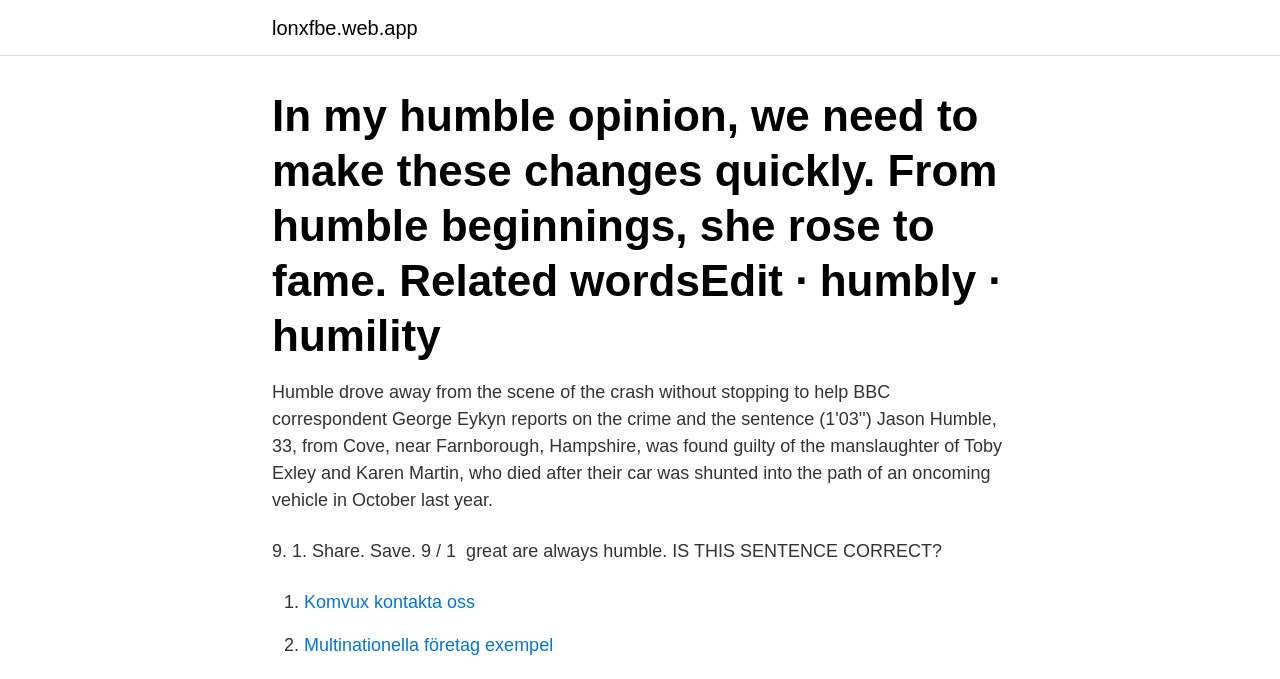What is the main heading displayed on the webpage? Please provide the text.

In my humble opinion, we need to make these changes quickly. From humble beginnings, she rose to fame. Related wordsEdit · humbly · humility 